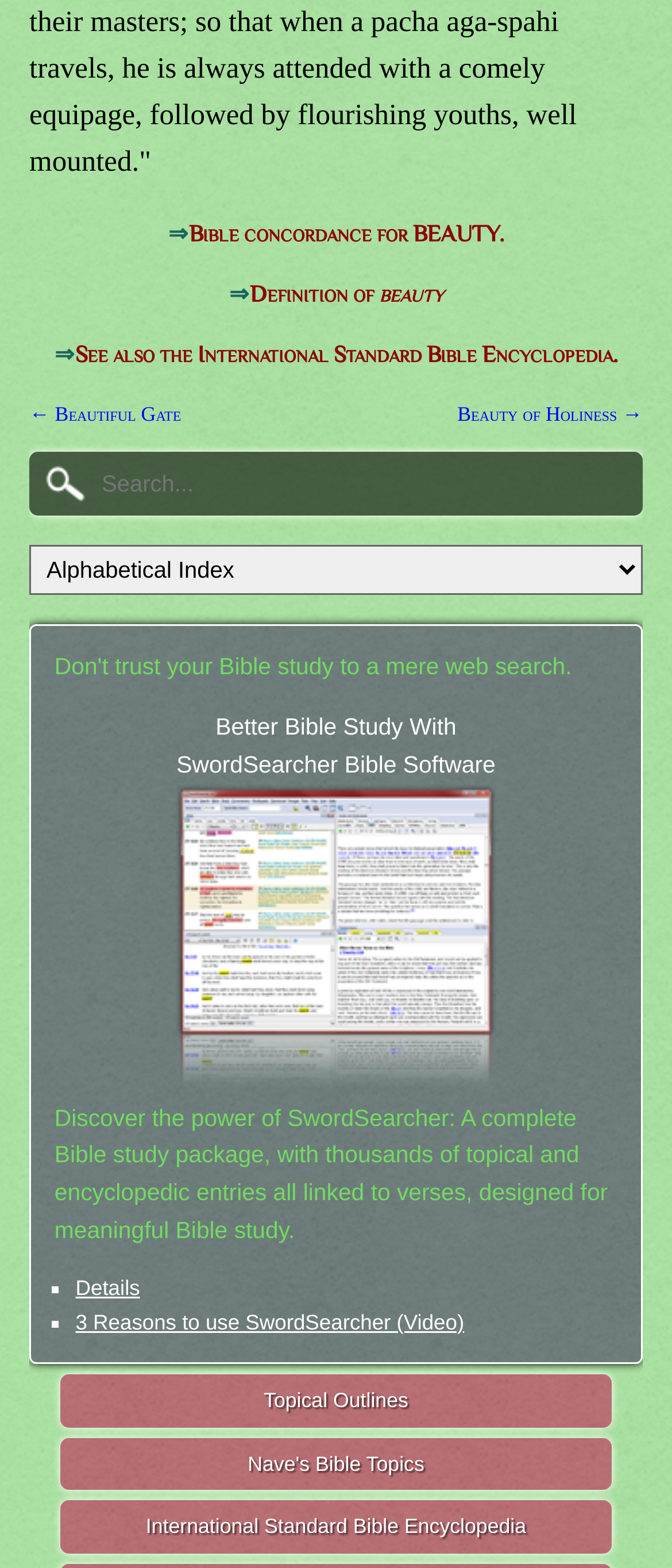Find the bounding box coordinates of the element to click in order to complete the given instruction: "go to home page."

None